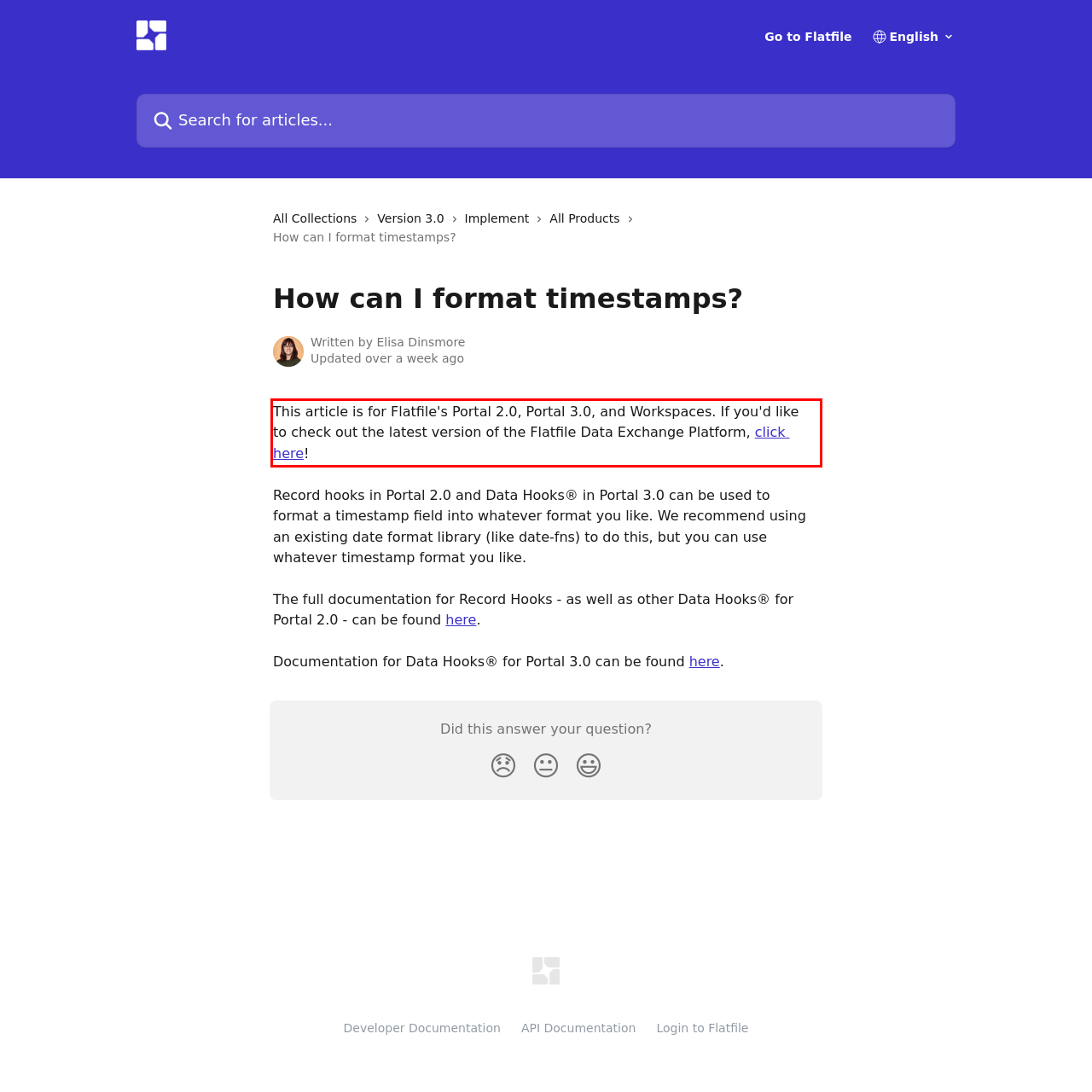By examining the provided screenshot of a webpage, recognize the text within the red bounding box and generate its text content.

This article is for Flatfile's Portal 2.0, Portal 3.0, and Workspaces. If you'd like to check out the latest version of the Flatfile Data Exchange Platform, click here!